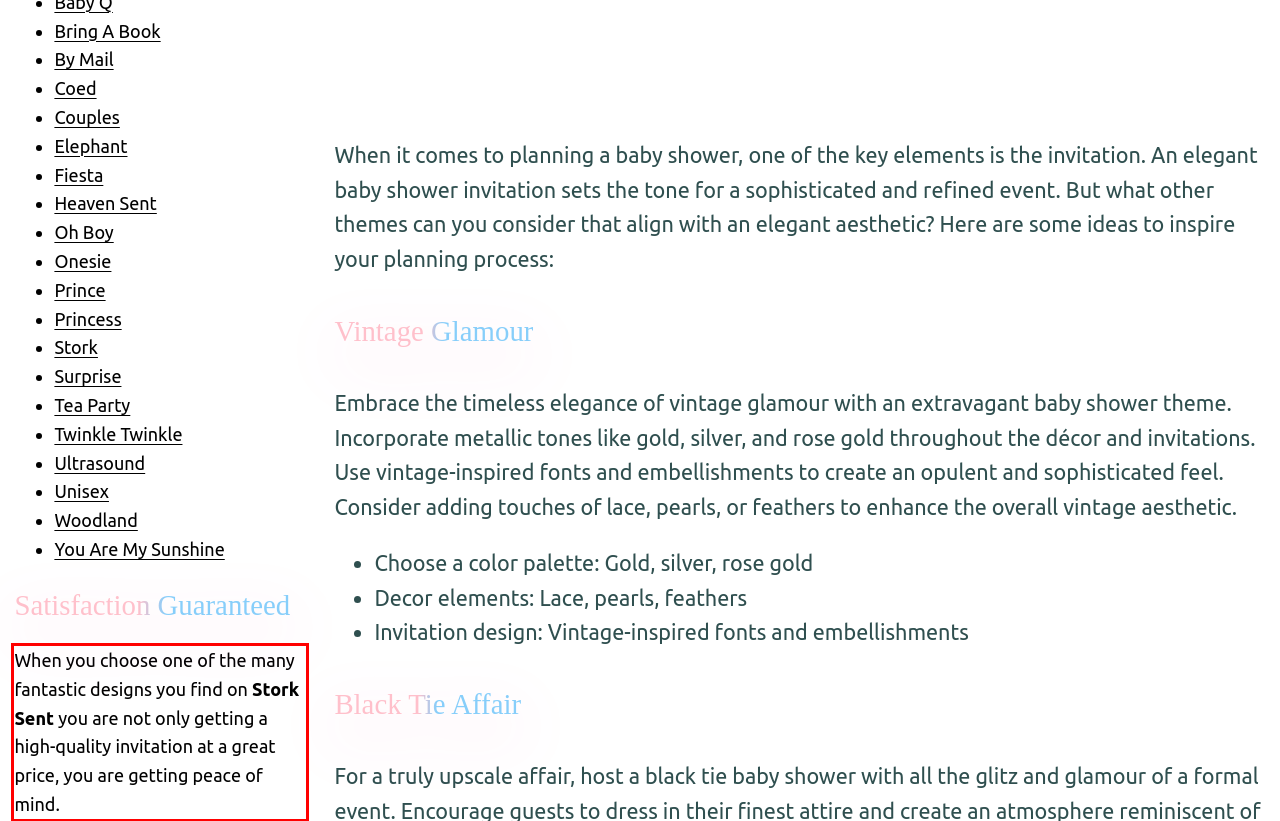Please identify and extract the text content from the UI element encased in a red bounding box on the provided webpage screenshot.

When you choose one of the many fantastic designs you find on Stork Sent you are not only getting a high-quality invitation at a great price, you are getting peace of mind.